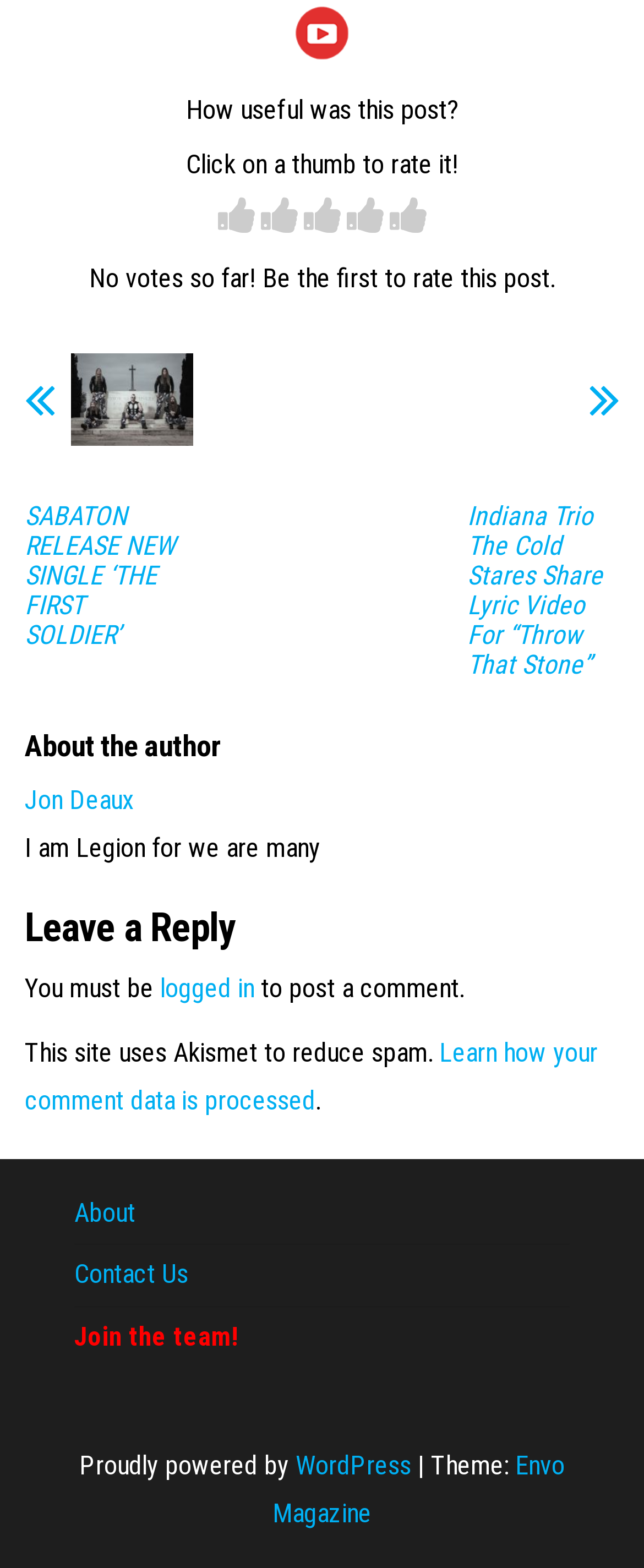Please indicate the bounding box coordinates for the clickable area to complete the following task: "Click on the 'Youtube' link". The coordinates should be specified as four float numbers between 0 and 1, i.e., [left, top, right, bottom].

[0.038, 0.005, 0.962, 0.038]